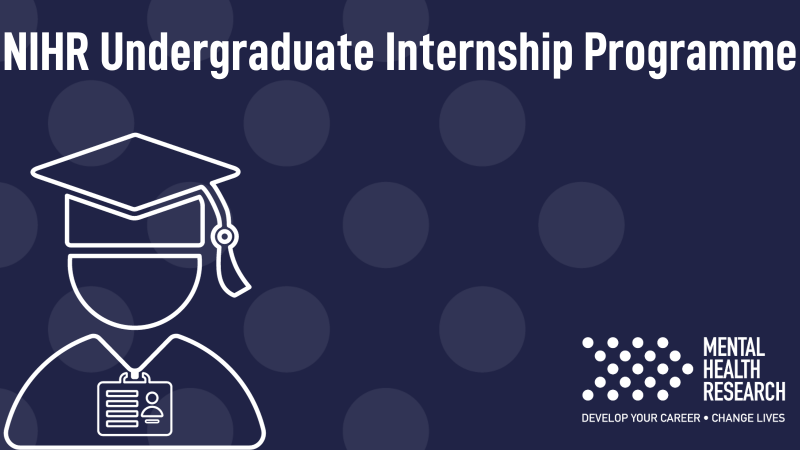Can you look at the image and give a comprehensive answer to the question:
What is the background color of the image?

The background of the image is a bold dark color, which provides a professional and formal atmosphere to the graphic, suitable for an academic or research-related program.